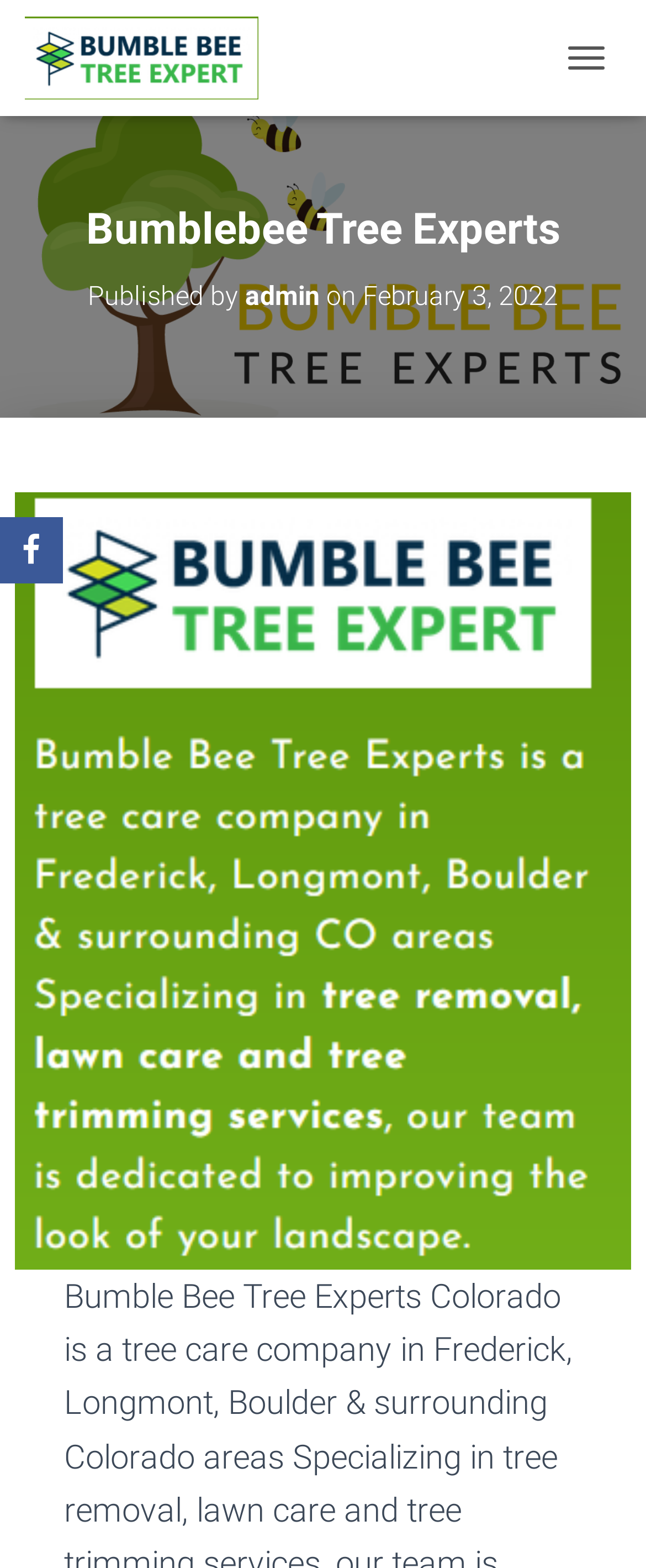Locate the primary headline on the webpage and provide its text.

Bumblebee Tree Experts